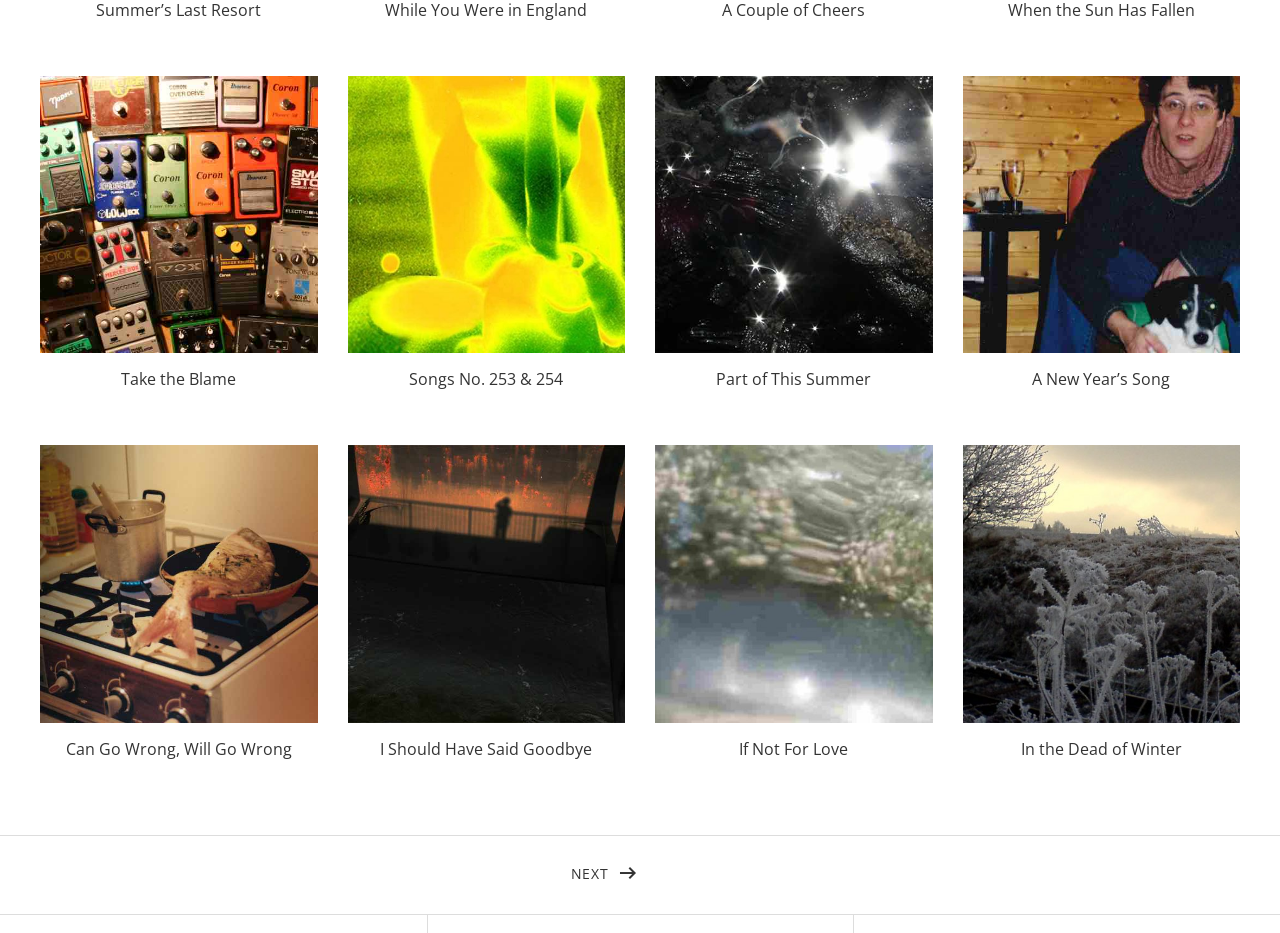Determine the bounding box coordinates of the clickable element necessary to fulfill the instruction: "Read the article 'Can Go Wrong, Will Go Wrong' ". Provide the coordinates as four float numbers within the 0 to 1 range, i.e., [left, top, right, bottom].

[0.031, 0.789, 0.248, 0.815]